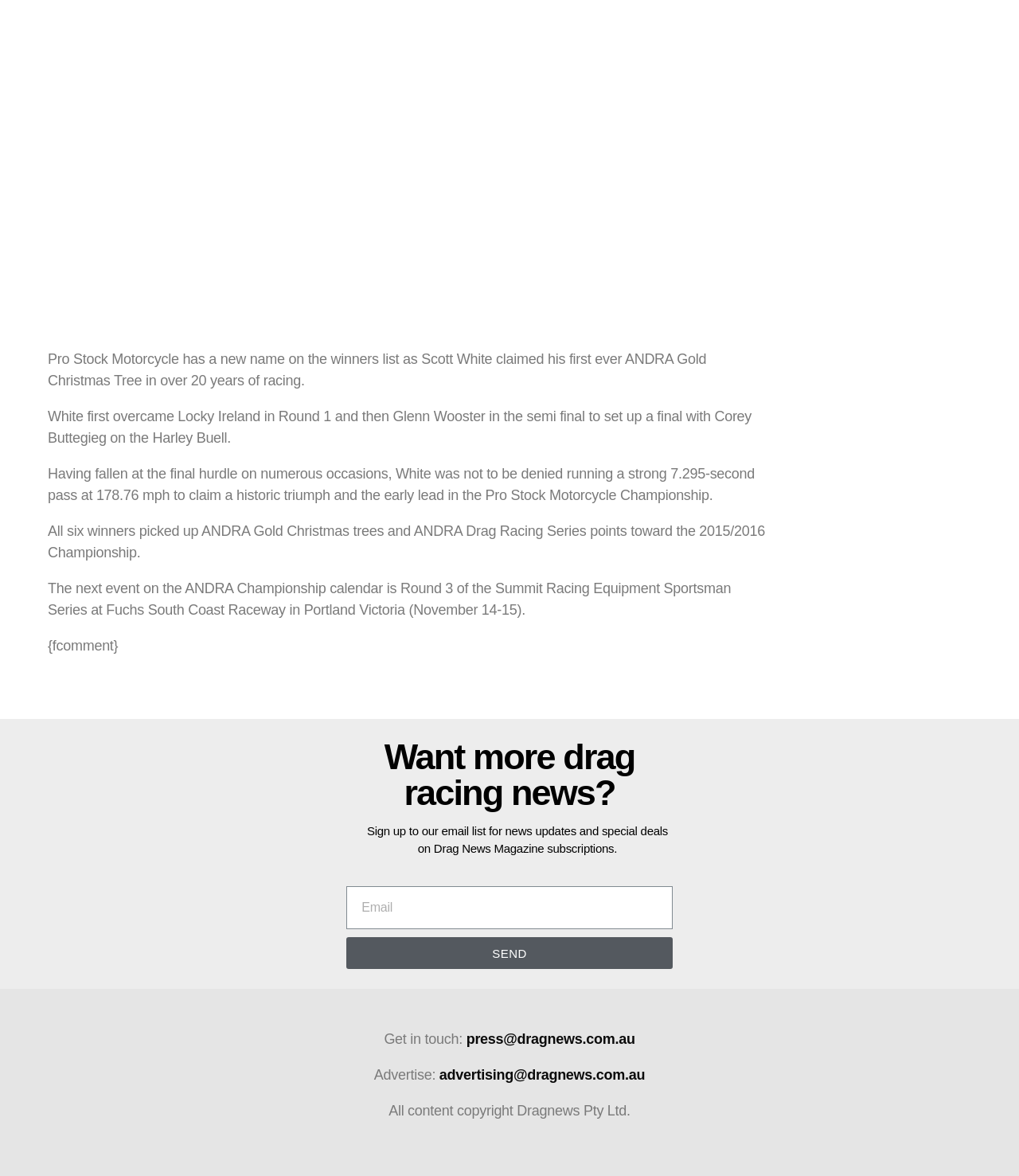Please provide a comprehensive response to the question below by analyzing the image: 
How can I get in touch with Drag News?

The webpage provides a contact email address, press@dragnews.com.au, which can be used to get in touch with Drag News.